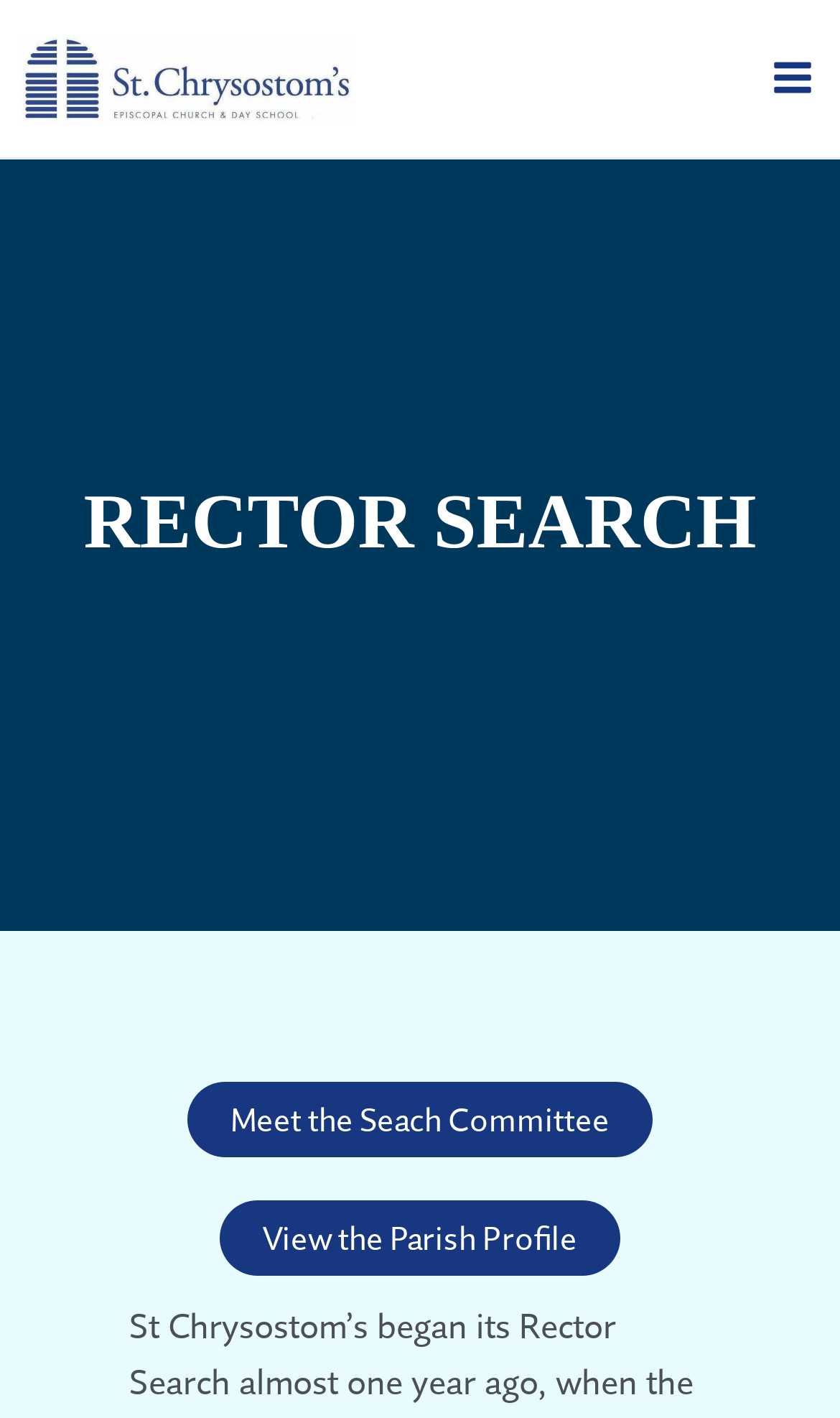Provide the bounding box coordinates of the UI element that matches the description: "Pet Policy".

None